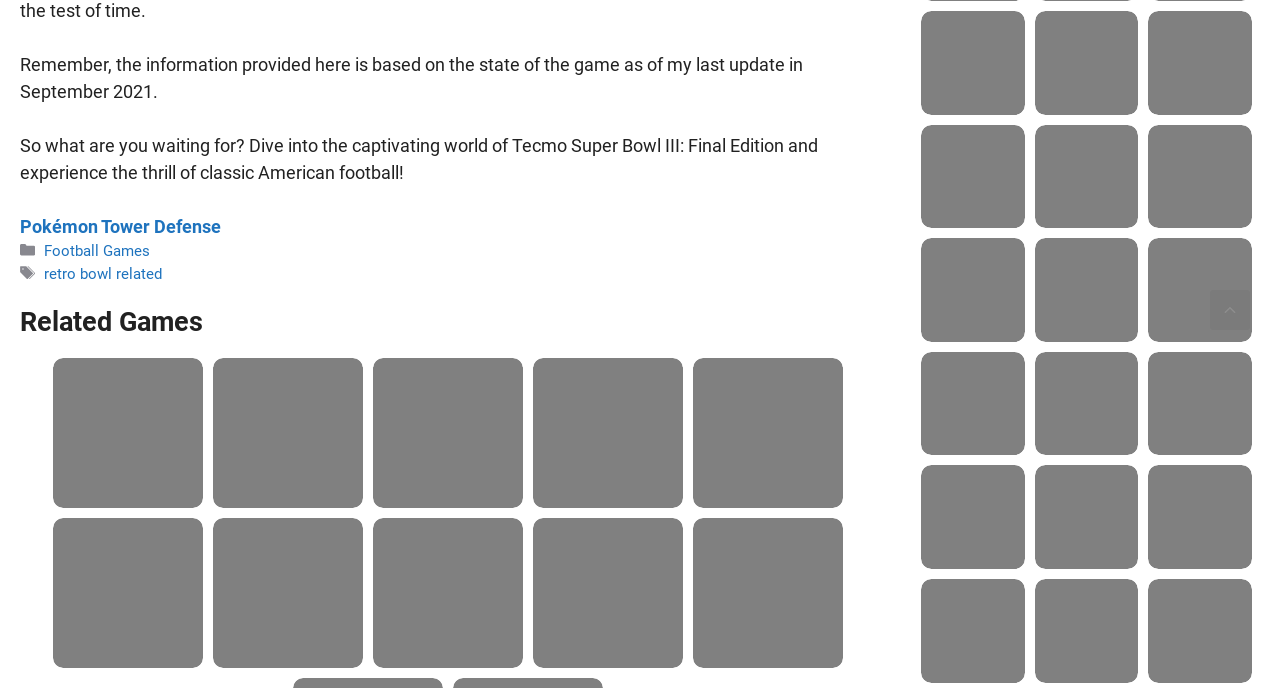Show me the bounding box coordinates of the clickable region to achieve the task as per the instruction: "Click on the 'Pokémon Tower Defense' link".

[0.016, 0.313, 0.173, 0.344]